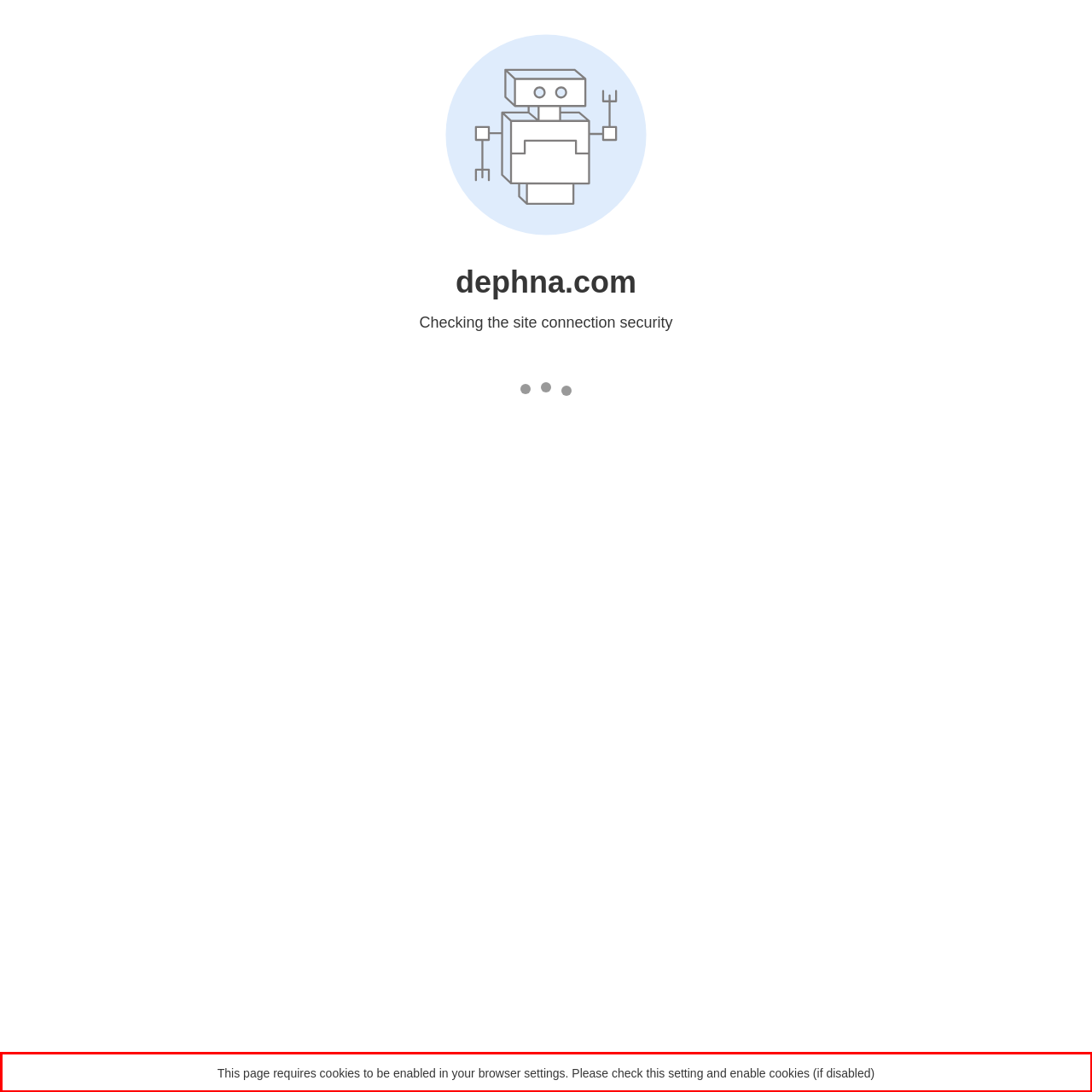Review the webpage screenshot provided, and perform OCR to extract the text from the red bounding box.

This page requires cookies to be enabled in your browser settings. Please check this setting and enable cookies (if disabled)